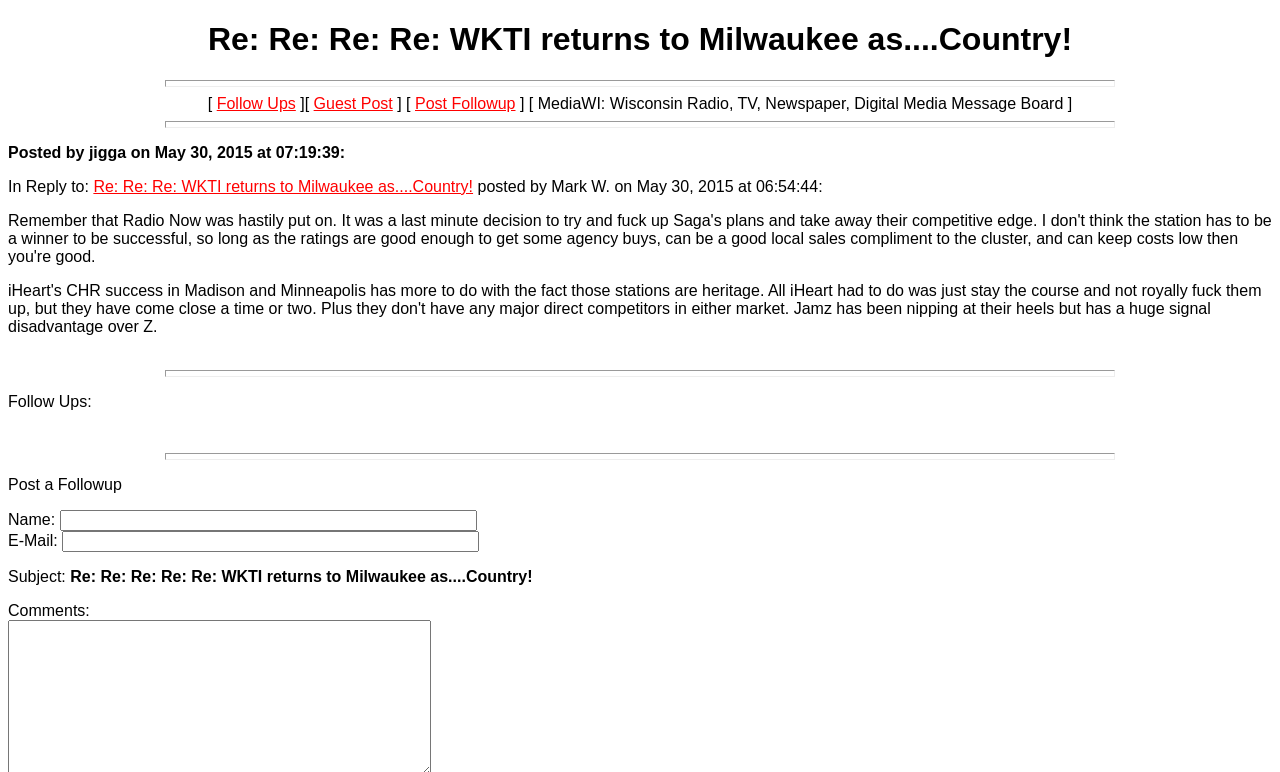Answer the following inquiry with a single word or phrase:
Who posted the original message?

Mark W.